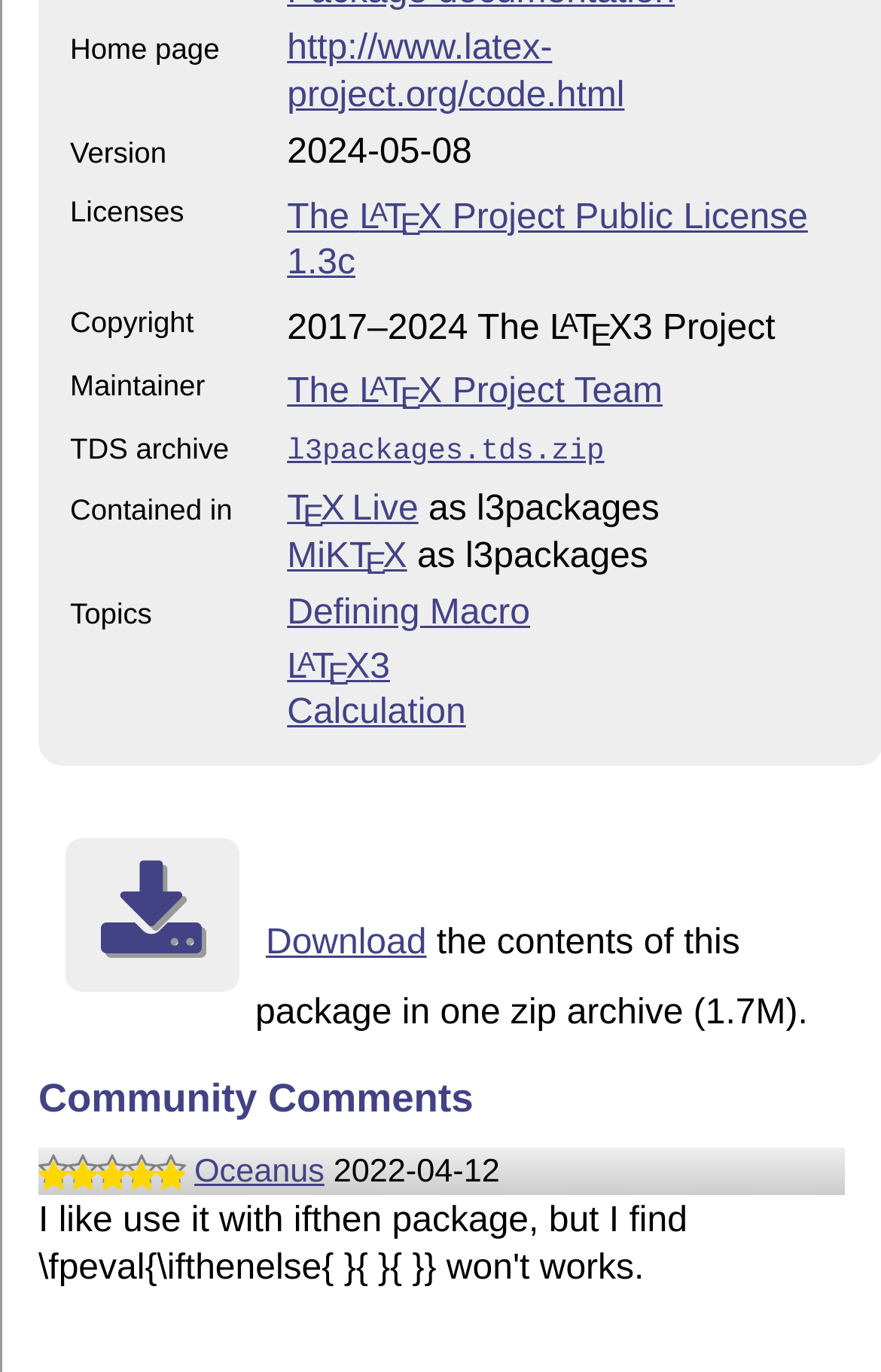Determine the bounding box coordinates of the clickable area required to perform the following instruction: "Download the package in one zip archive". The coordinates should be represented as four float numbers between 0 and 1: [left, top, right, bottom].

[0.29, 0.673, 0.484, 0.701]